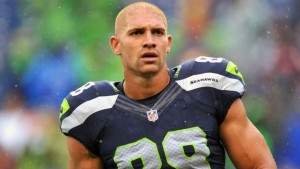What is the emotion expressed by Jimmy Graham in the image?
Please use the image to deliver a detailed and complete answer.

The caption describes Jimmy Graham's expression as a mix of determination and frustration, which suggests that he is feeling a strong sense of resolve and discontent at the same time.